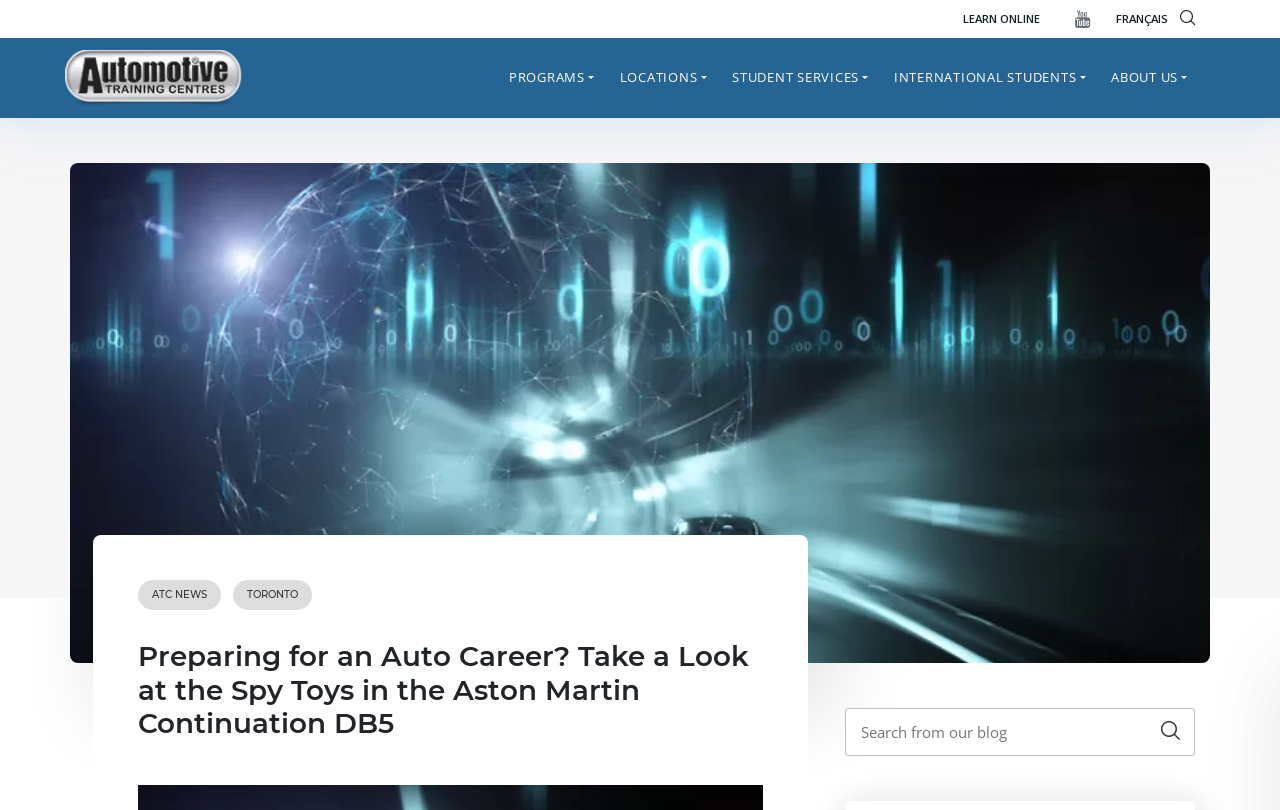Describe the entire webpage, focusing on both content and design.

The webpage appears to be related to an automotive training center, with a focus on preparing for an auto career. At the top right corner, there are several links, including "LEARN ONLINE", a Facebook icon, and "FRANÇAIS", which suggests that the website offers online learning resources and is available in French. 

On the top left, there is a link to the "Automotive Training Centre" with an accompanying image of the center's logo. Below this, there is a menu with several links, including "PROGRAMS", "LOCATIONS", "STUDENT SERVICES", "INTERNATIONAL STUDENTS", and "ABOUT US", which are likely to provide information about the training center's offerings and services.

The main content of the webpage is an article with the title "Preparing for an Auto Career? Take a Look at the Spy Toys in the Aston Martin Continuation DB5", which is likely to be about the recreation of the original Goldfinger car by Aston Martin, as mentioned in the meta description. The article is accompanied by a large image that takes up most of the page, which appears to be related to auto technology.

At the bottom of the page, there are several links, including "ATC NEWS" and "TORONTO", which may provide news and information about the training center's Toronto location. There is also a search bar at the bottom right corner, allowing users to search for content on the website.